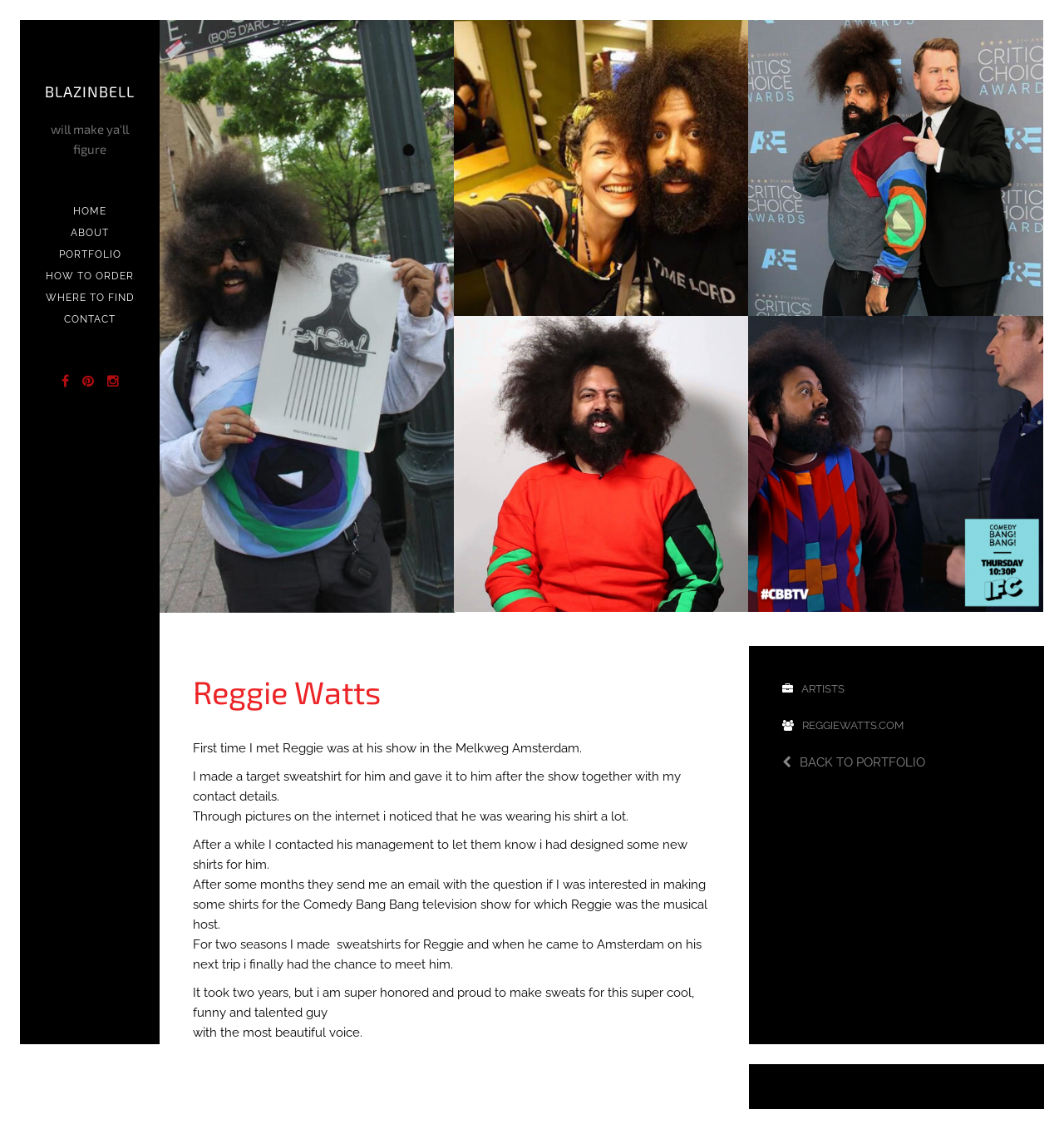Pinpoint the bounding box coordinates of the element that must be clicked to accomplish the following instruction: "Visit the ABOUT page". The coordinates should be in the format of four float numbers between 0 and 1, i.e., [left, top, right, bottom].

[0.063, 0.197, 0.105, 0.216]